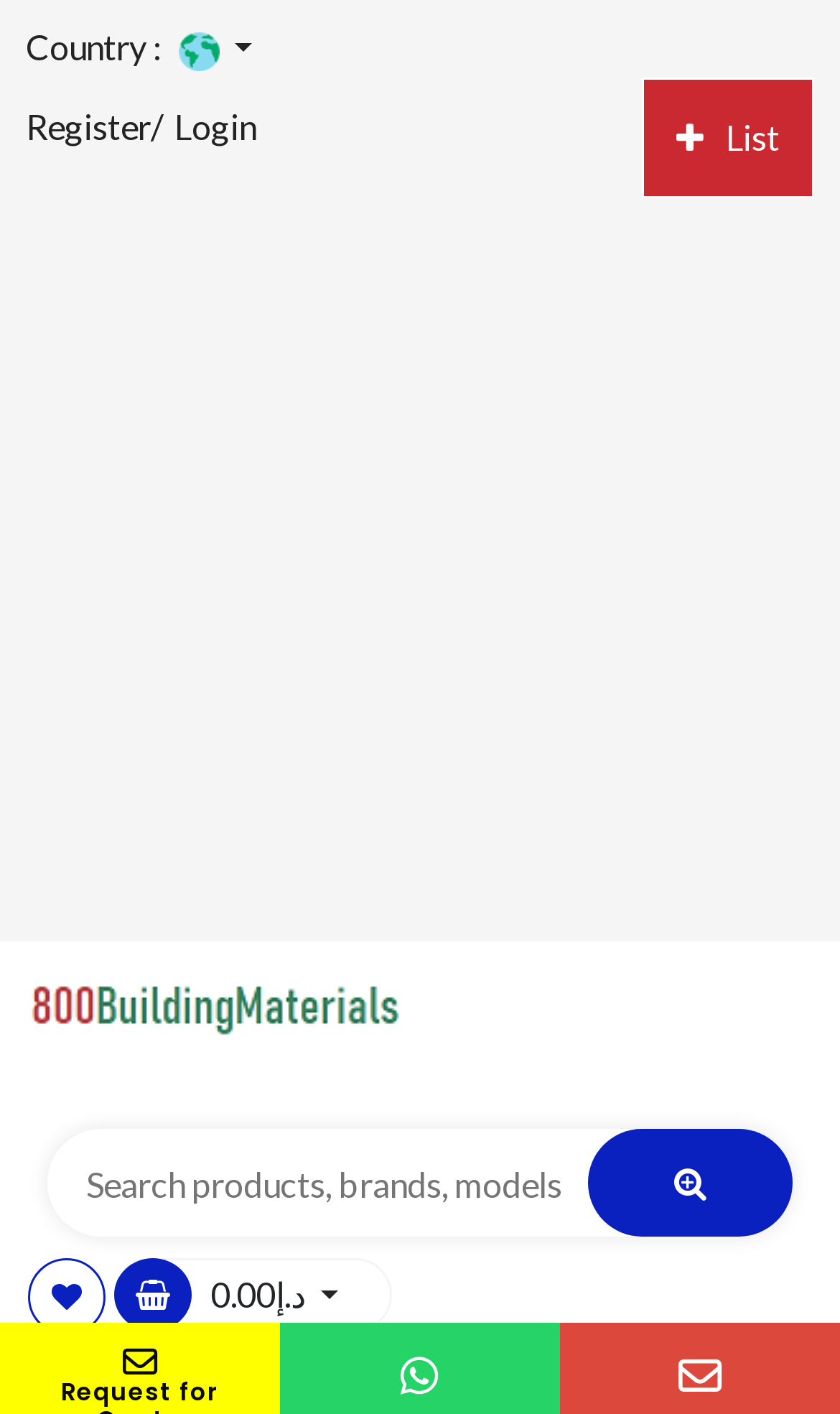Can users register on this website?
Using the visual information from the image, give a one-word or short-phrase answer.

Yes